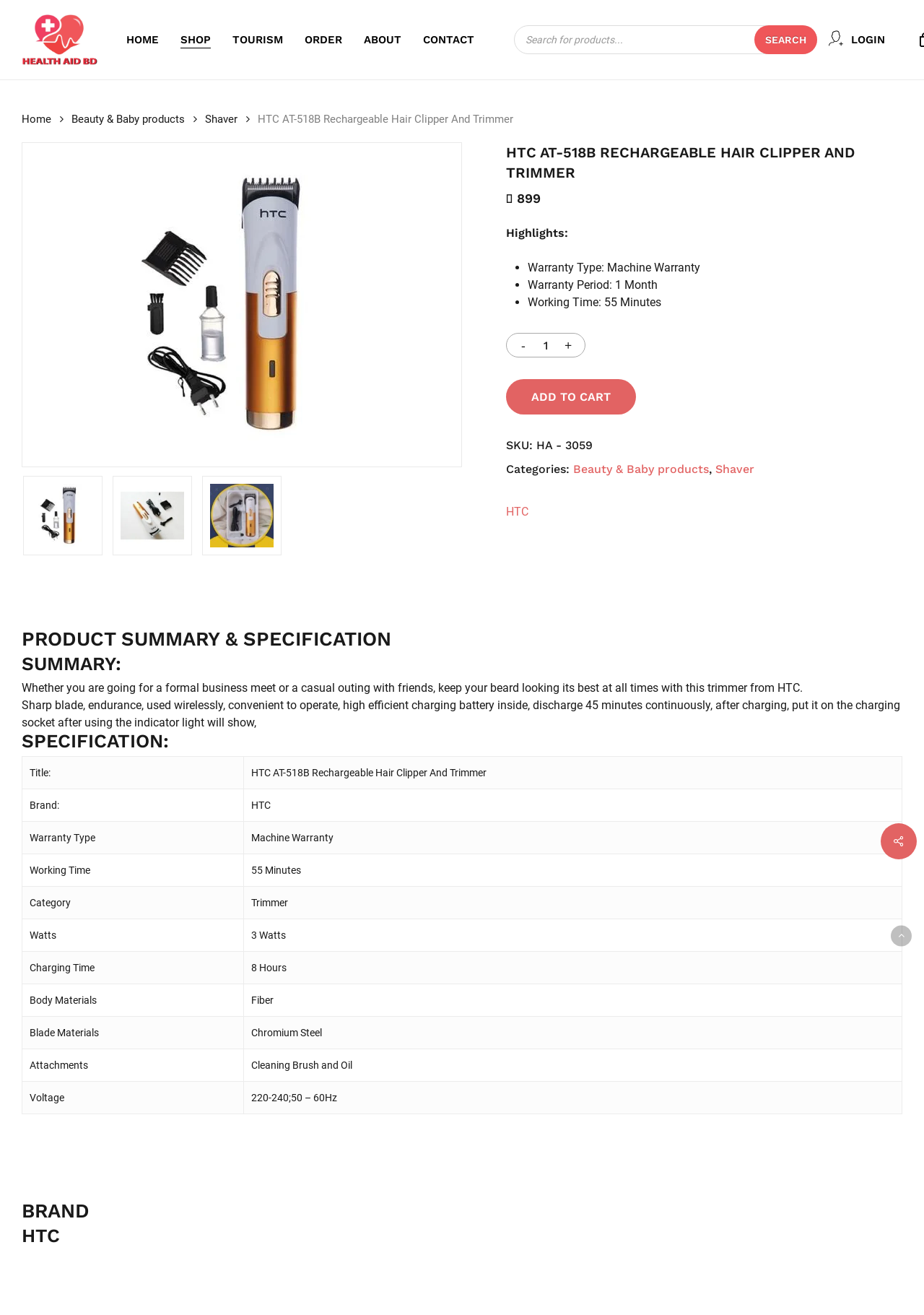Specify the bounding box coordinates of the element's region that should be clicked to achieve the following instruction: "Increase product quantity". The bounding box coordinates consist of four float numbers between 0 and 1, in the format [left, top, right, bottom].

[0.606, 0.254, 0.633, 0.271]